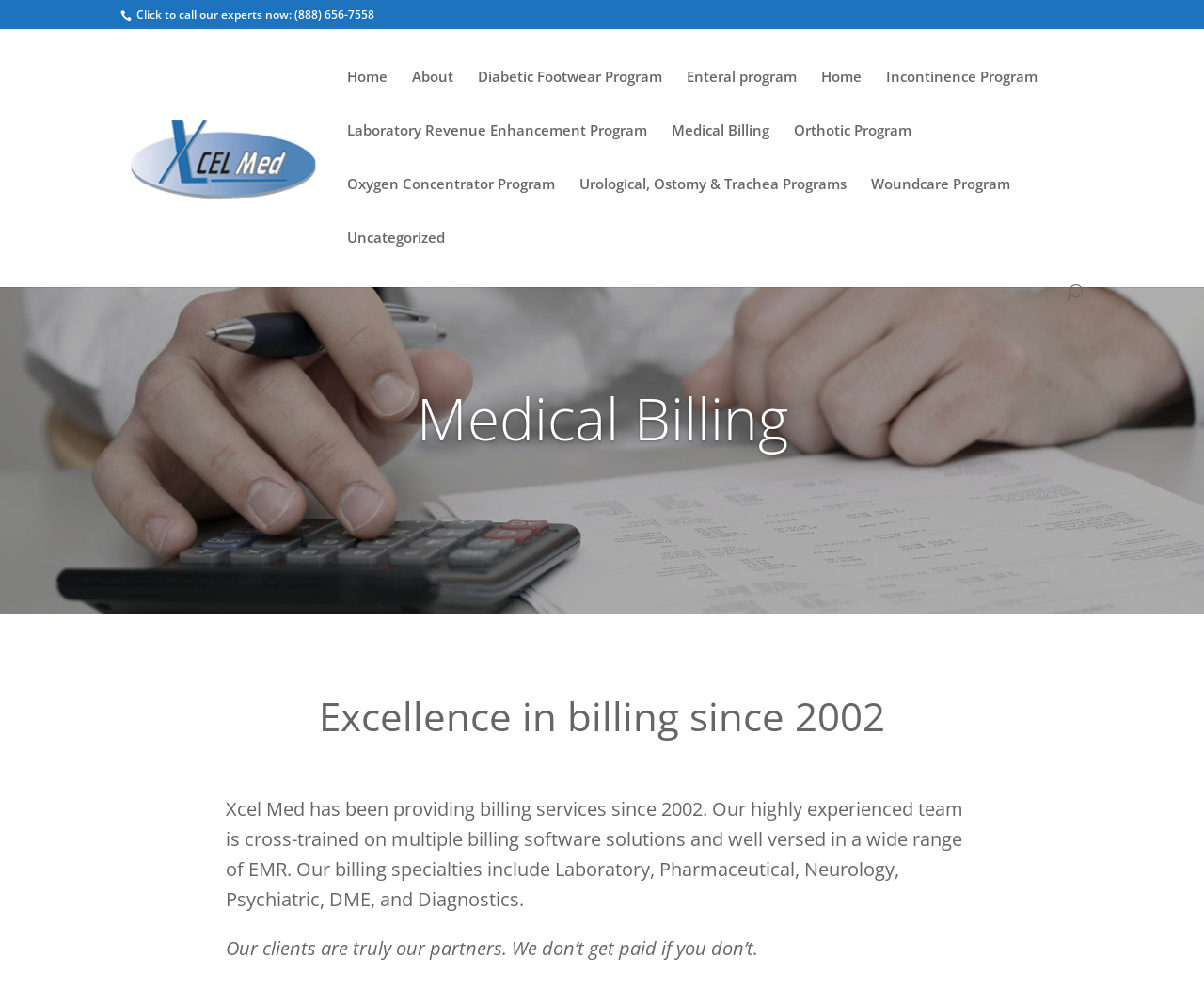What is the phone number to call the experts?
Please provide a single word or phrase as the answer based on the screenshot.

(888) 656-7558